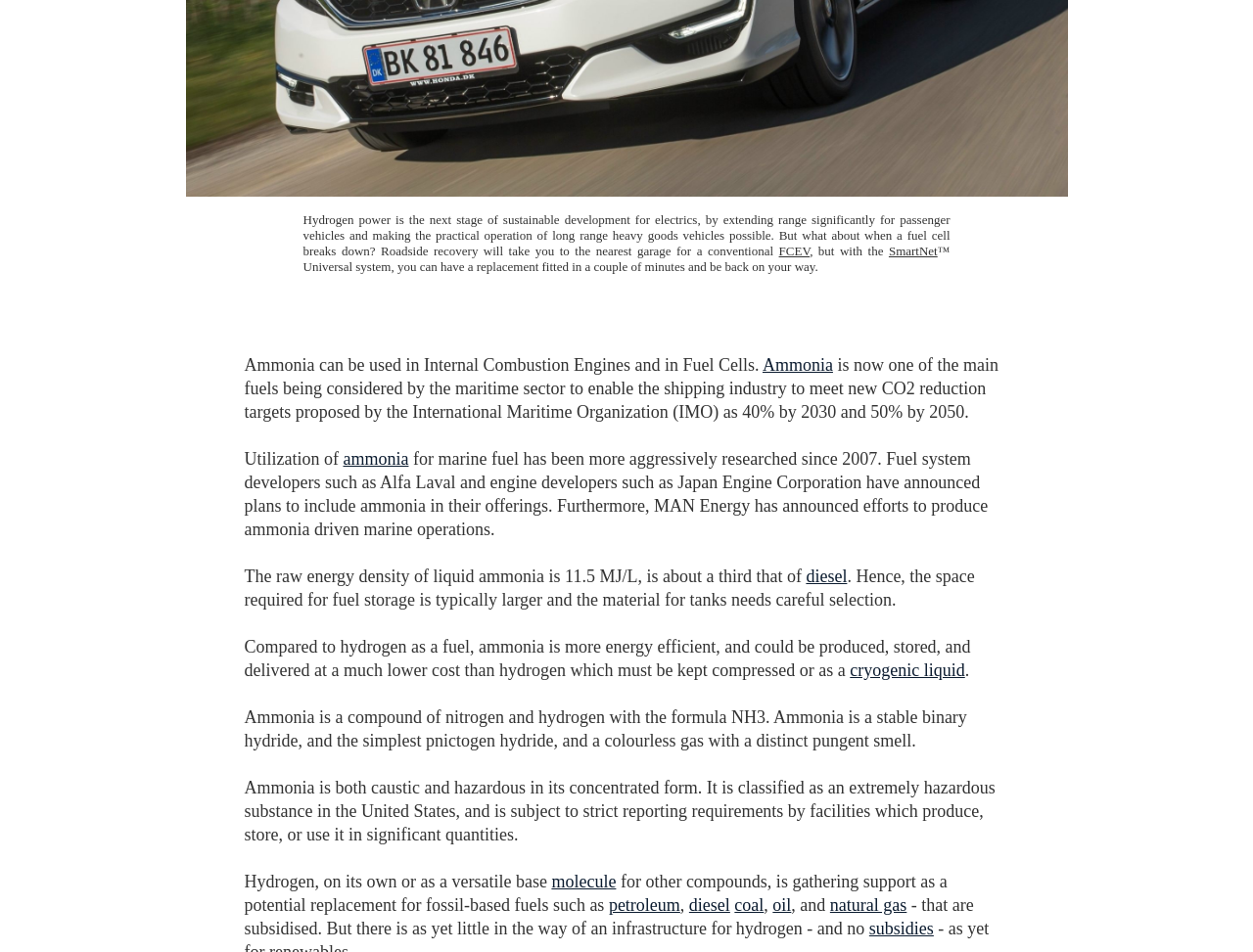Find the bounding box of the element with the following description: "natural gas". The coordinates must be four float numbers between 0 and 1, formatted as [left, top, right, bottom].

[0.662, 0.94, 0.724, 0.961]